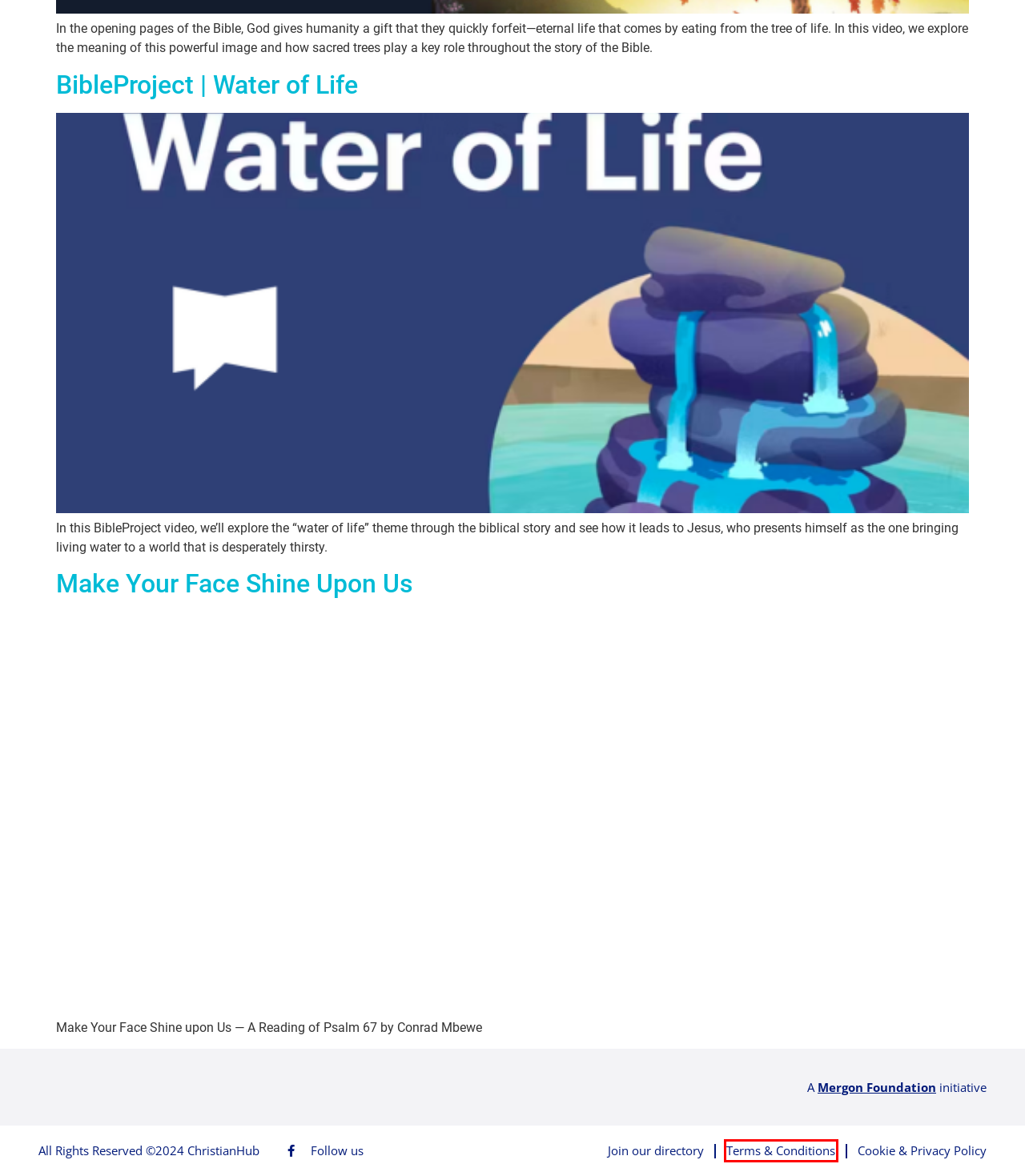You are given a screenshot depicting a webpage with a red bounding box around a UI element. Select the description that best corresponds to the new webpage after clicking the selected element. Here are the choices:
A. About Us – Christian Hub
B. Contact Us - SACD
C. BibleProject | Generosity - SACD
D. Terms & Conditions - SACD
E. Mergon | Business with Purpose
F. Make Your Face Shine Upon Us - SACD
G. BibleProject | Water of Life - SACD
H. Privacy Policy - SACD

D